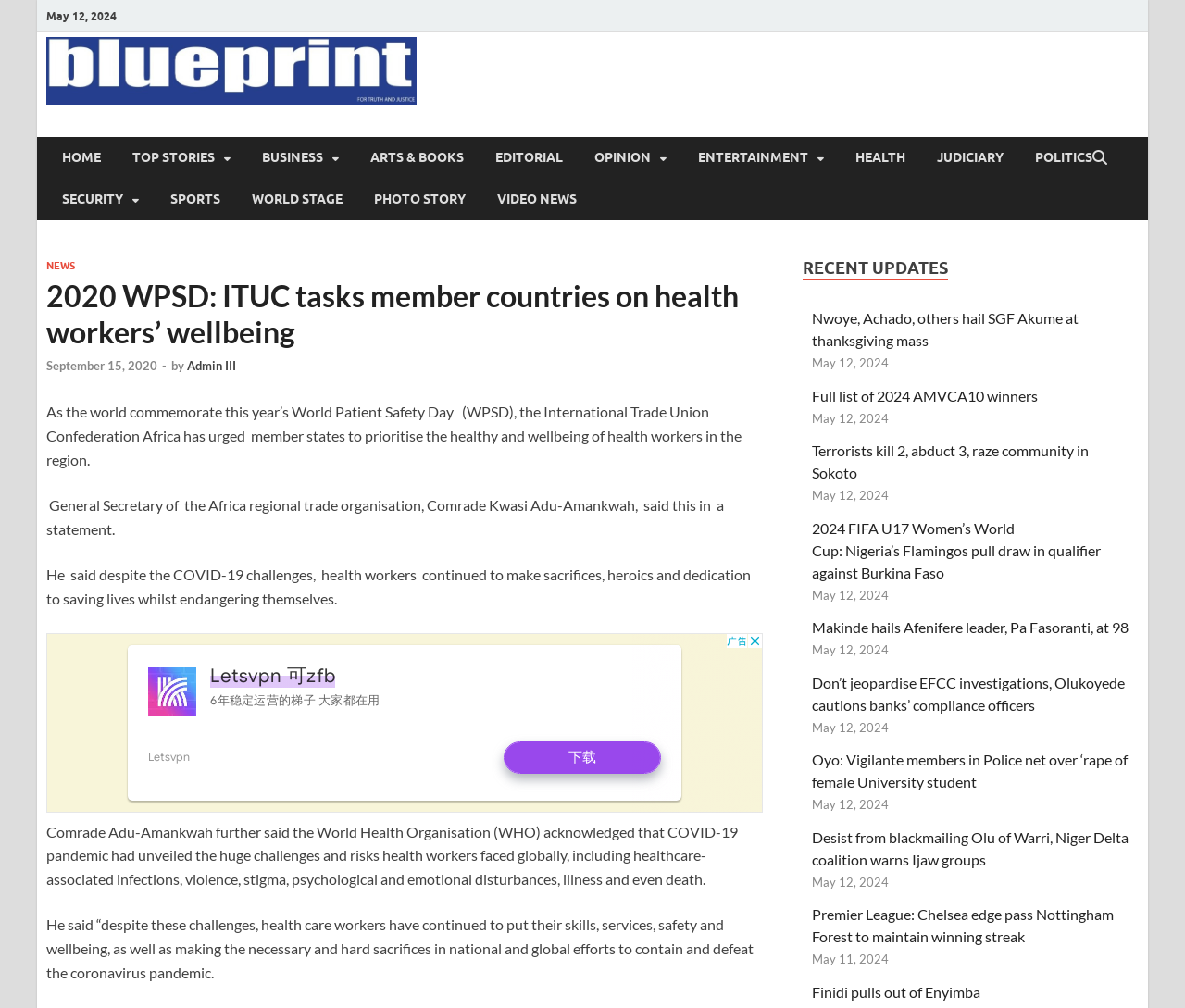Find the bounding box coordinates for the area that must be clicked to perform this action: "View the 'TOP STORIES'".

[0.098, 0.136, 0.208, 0.177]